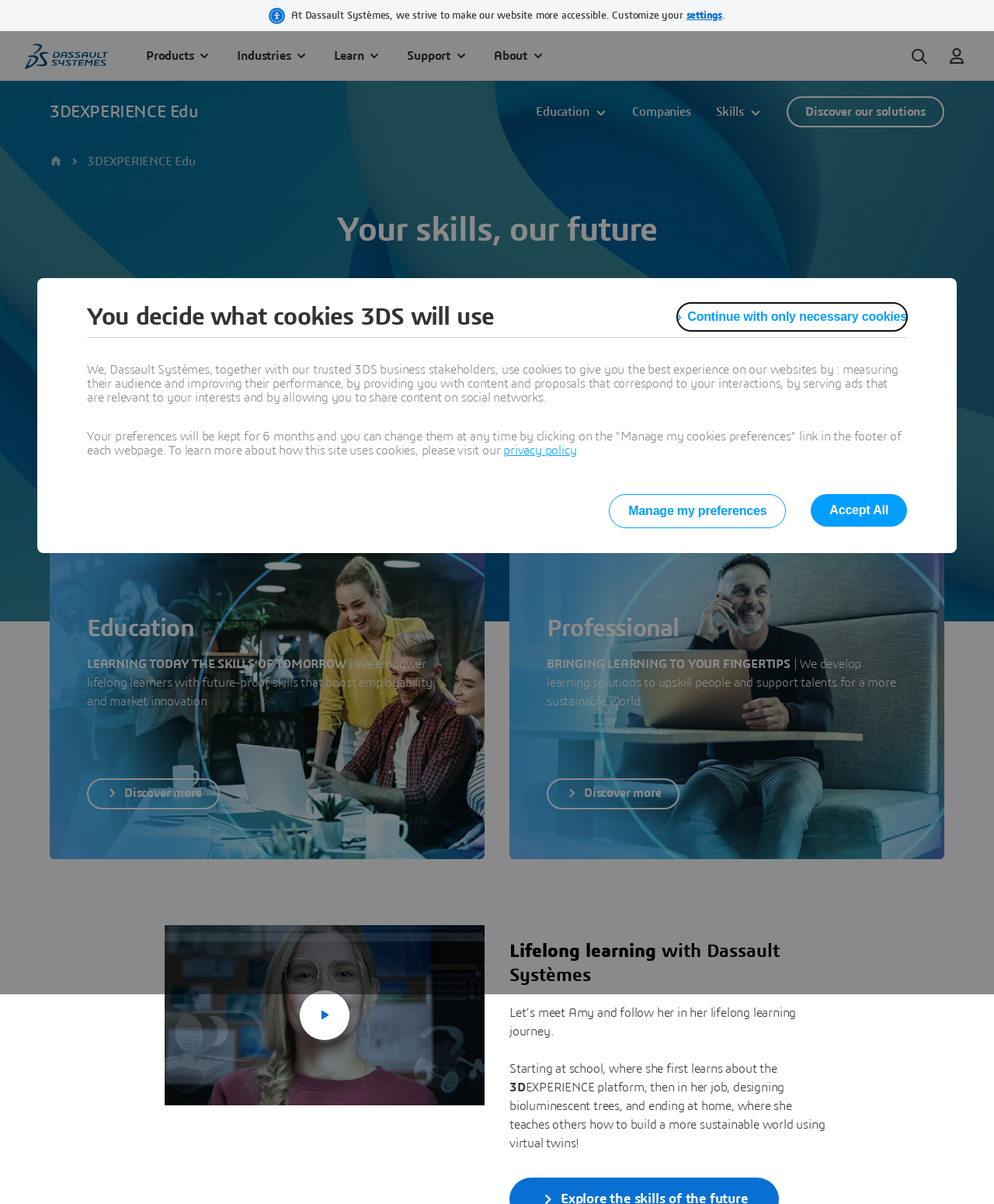What is the name of the platform mentioned on the website?
Using the image, provide a detailed and thorough answer to the question.

I found the answer by looking at the link '3DEXPERIENCE Edu' and the image with the text '3DS' which suggests that the platform name is 3DEXPERIENCE.